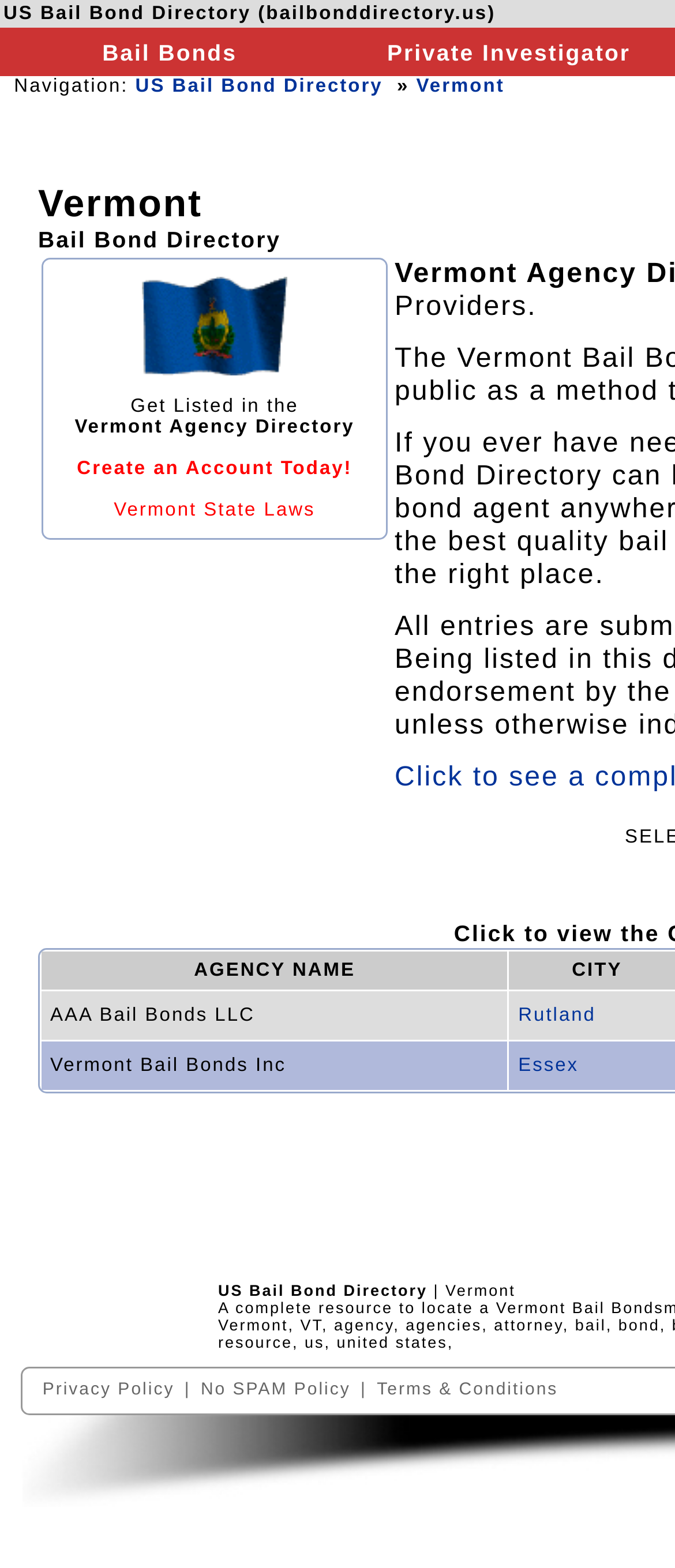What is the purpose of the 'Create an Account Today!' link?
Please answer the question with as much detail and depth as you can.

The link 'Create an Account Today!' is located next to the text 'Get Listed in the Vermont Agency Directory', which suggests that creating an account is a step towards getting listed in the directory.